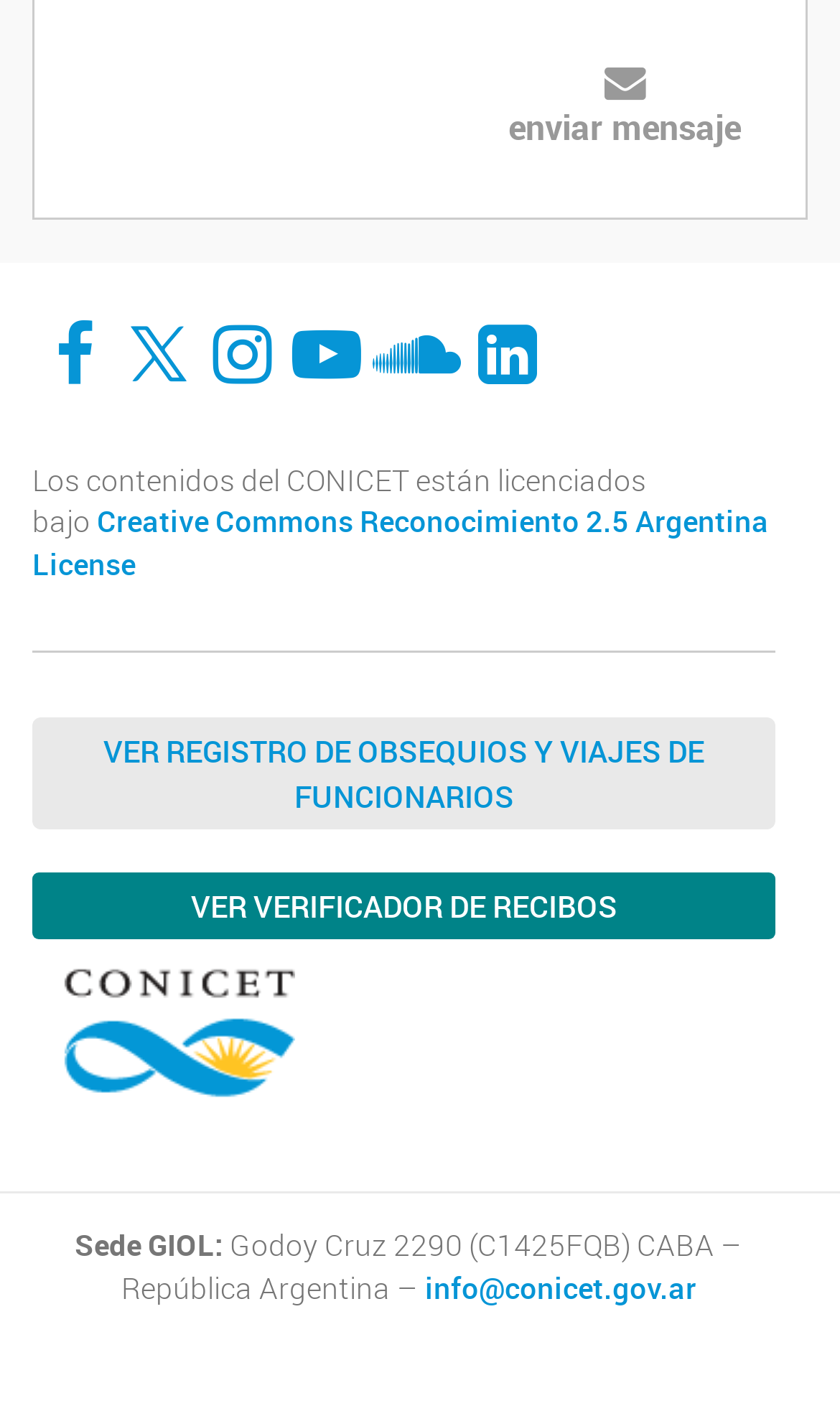Give a one-word or short-phrase answer to the following question: 
What is the name of the organization?

CONICET